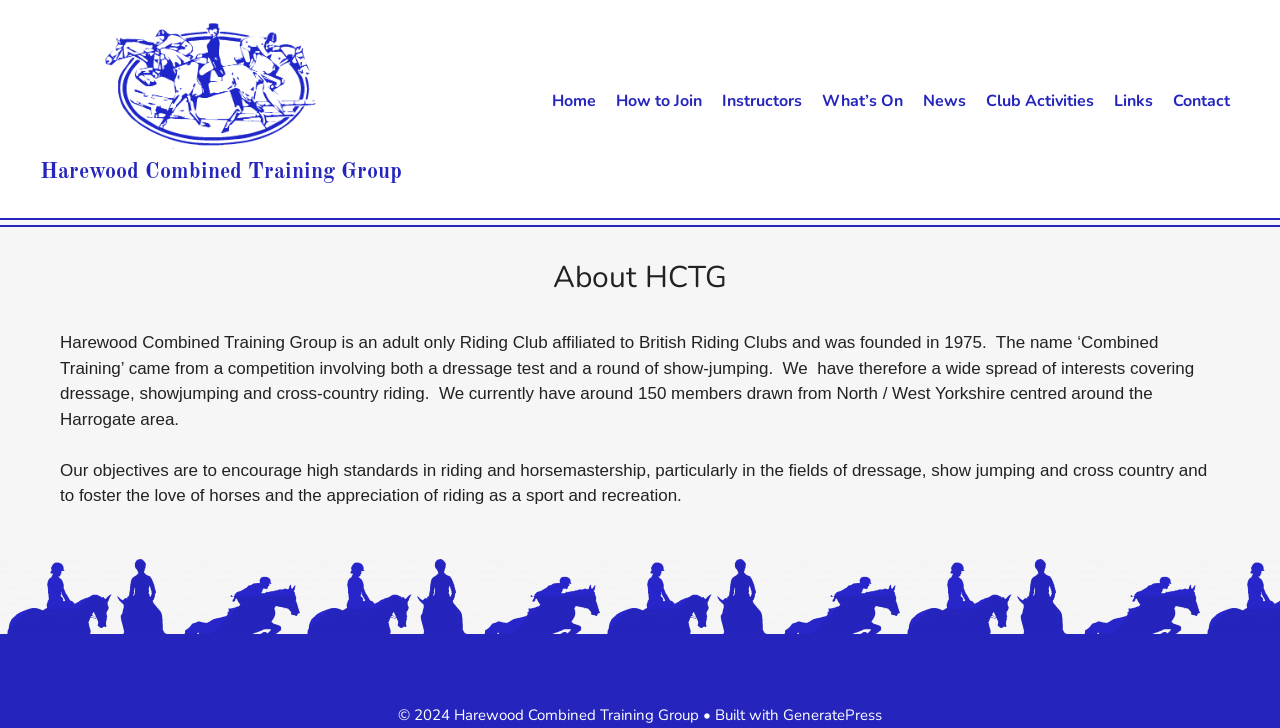Please determine the bounding box coordinates for the element that should be clicked to follow these instructions: "Learn about the club's objectives".

[0.047, 0.633, 0.943, 0.694]